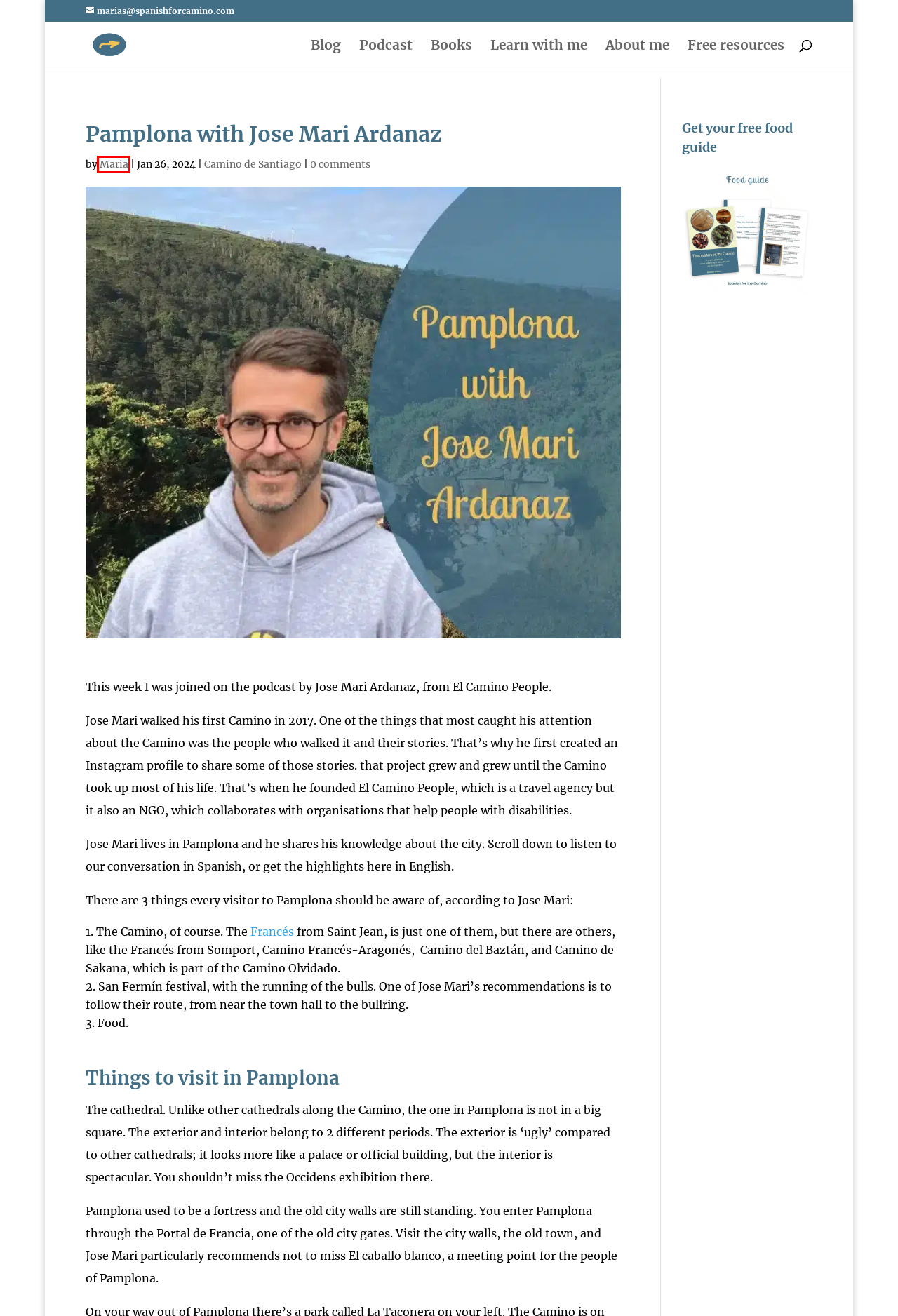Review the screenshot of a webpage that includes a red bounding box. Choose the most suitable webpage description that matches the new webpage after clicking the element within the red bounding box. Here are the candidates:
A. Author: Maria - Spanish for the Camino
B. Free Resources - Spanish for the Camino
C. Learn with me - Spanish for the Camino
D. Category: Camino de Santiago - Spanish for the Camino
E. Camino books - Spanish for the Camino
F. Camino food guide
G. About me - Spanish for the Camino
H. Spanish for the Camino - Your Way to a better Camino

A